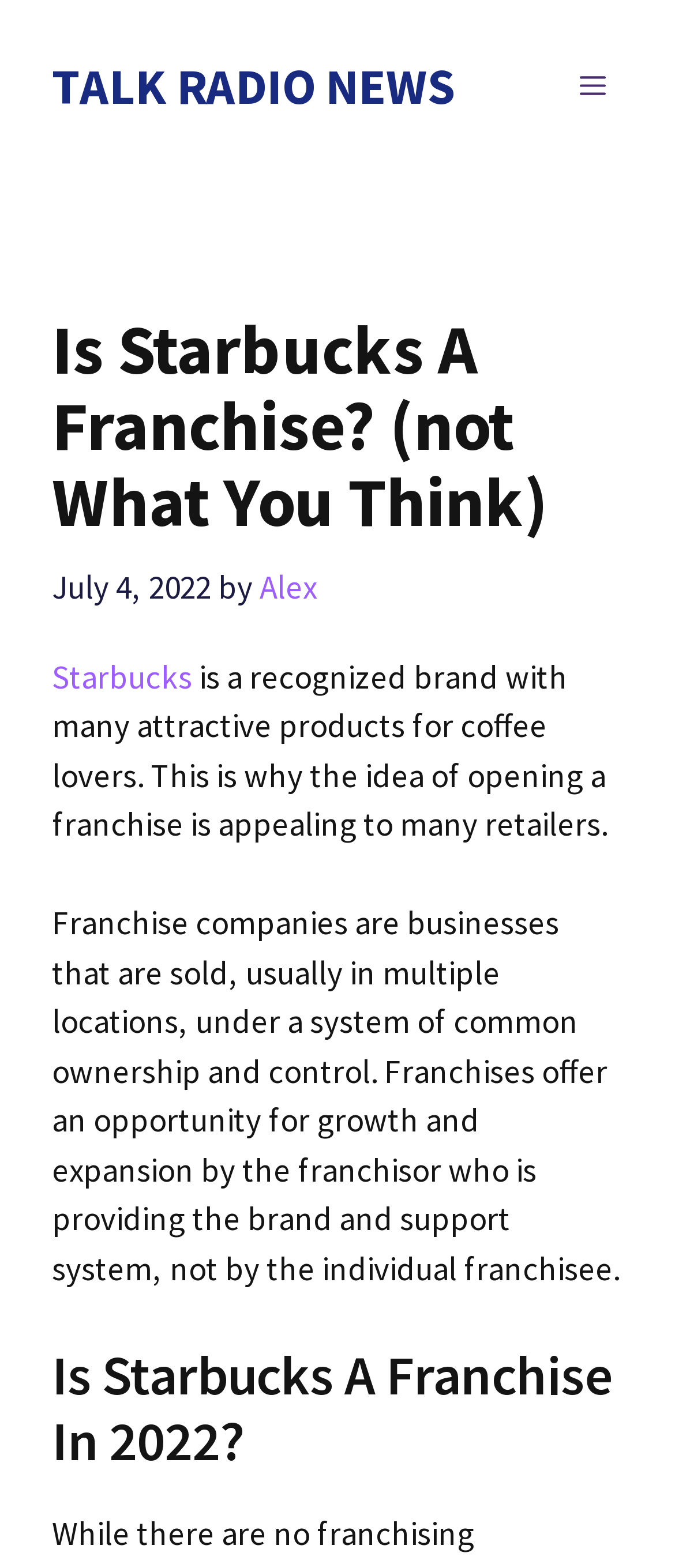Give a detailed account of the webpage.

The webpage is about discussing whether Starbucks is a franchise or not. At the top, there is a banner that spans the entire width of the page, containing a link to "TALK RADIO NEWS" on the left side and a navigation menu toggle button on the right side. Below the banner, there is a header section that takes up about a third of the page's height. 

In the header section, there is a main heading that reads "Is Starbucks A Franchise? (not What You Think)" followed by a time stamp indicating the article was published on July 4, 2022, and the author's name, "Alex". 

Below the header section, there is a paragraph of text that describes Starbucks as a recognized brand with attractive products for coffee lovers, which appeals to many retailers who want to open a franchise. This paragraph is followed by another paragraph that explains what franchise companies are and how they work.

Further down the page, there is a subheading that asks "Is Starbucks A Franchise In 2022?" which suggests that the article will delve into the specifics of Starbucks' franchise model.